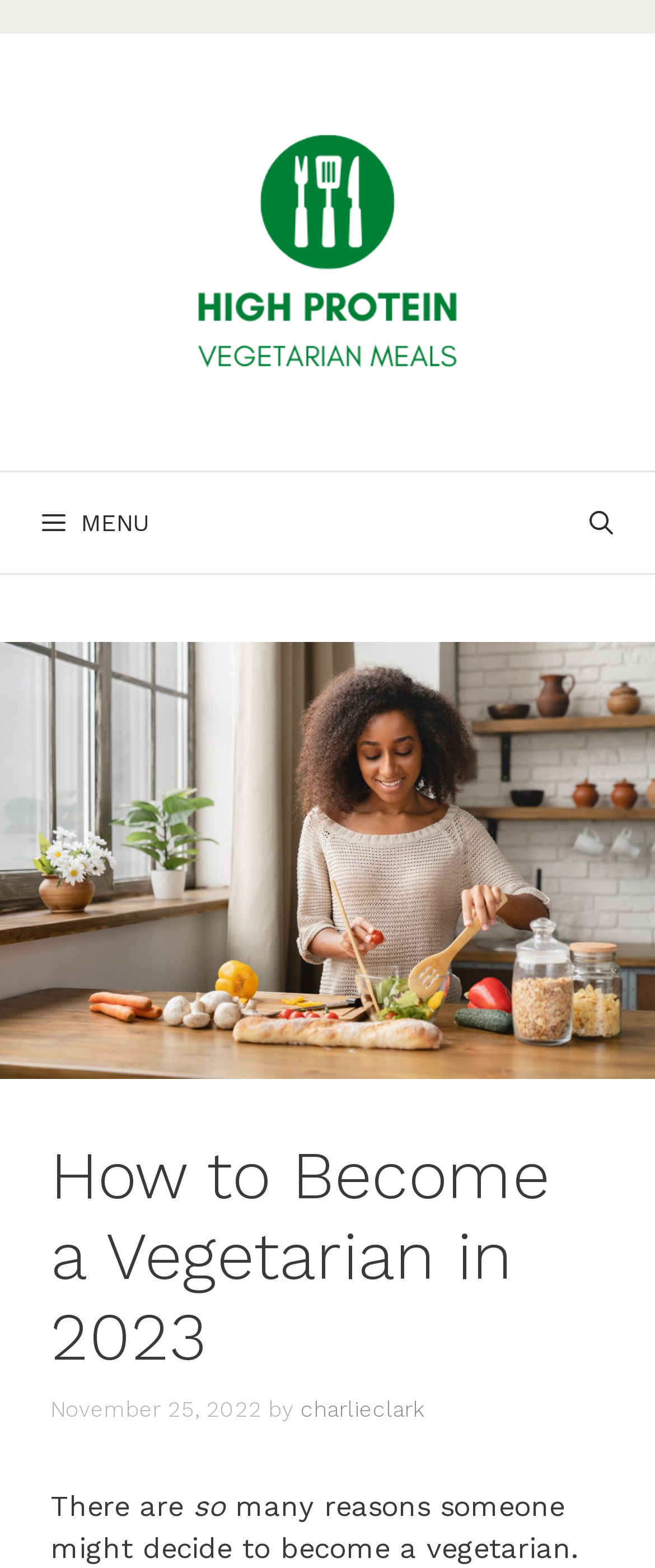Find the bounding box coordinates for the UI element whose description is: "title="High Protein Vegetarian Meals"". The coordinates should be four float numbers between 0 and 1, in the format [left, top, right, bottom].

[0.115, 0.148, 0.885, 0.17]